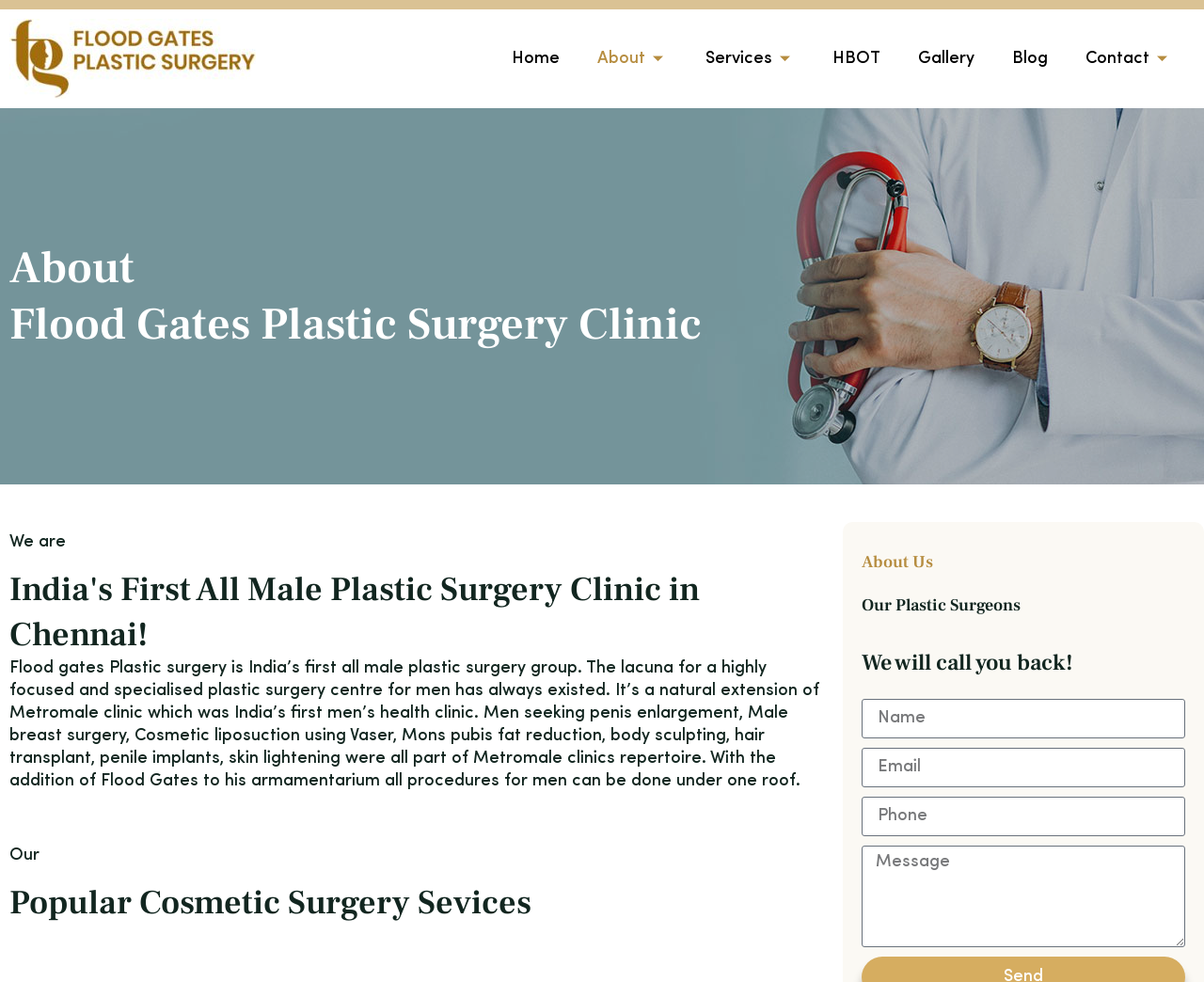Answer the question with a brief word or phrase:
What is the name of the plastic surgery clinic?

Flood Gates Plastic Surgery Clinic